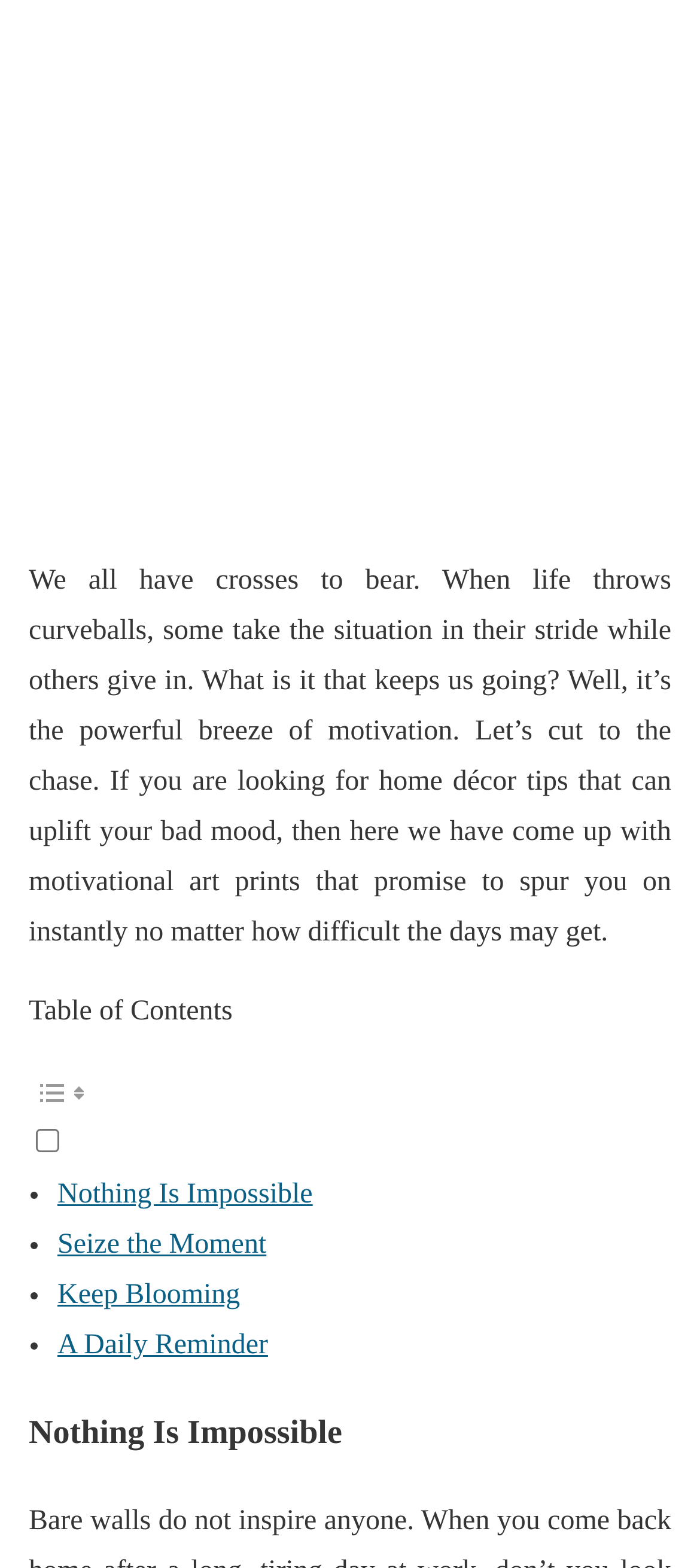Identify the bounding box for the given UI element using the description provided. Coordinates should be in the format (top-left x, top-left y, bottom-right x, bottom-right y) and must be between 0 and 1. Here is the description: aria-label="ez-toc-toggle-icon-1"

[0.041, 0.68, 0.959, 0.739]